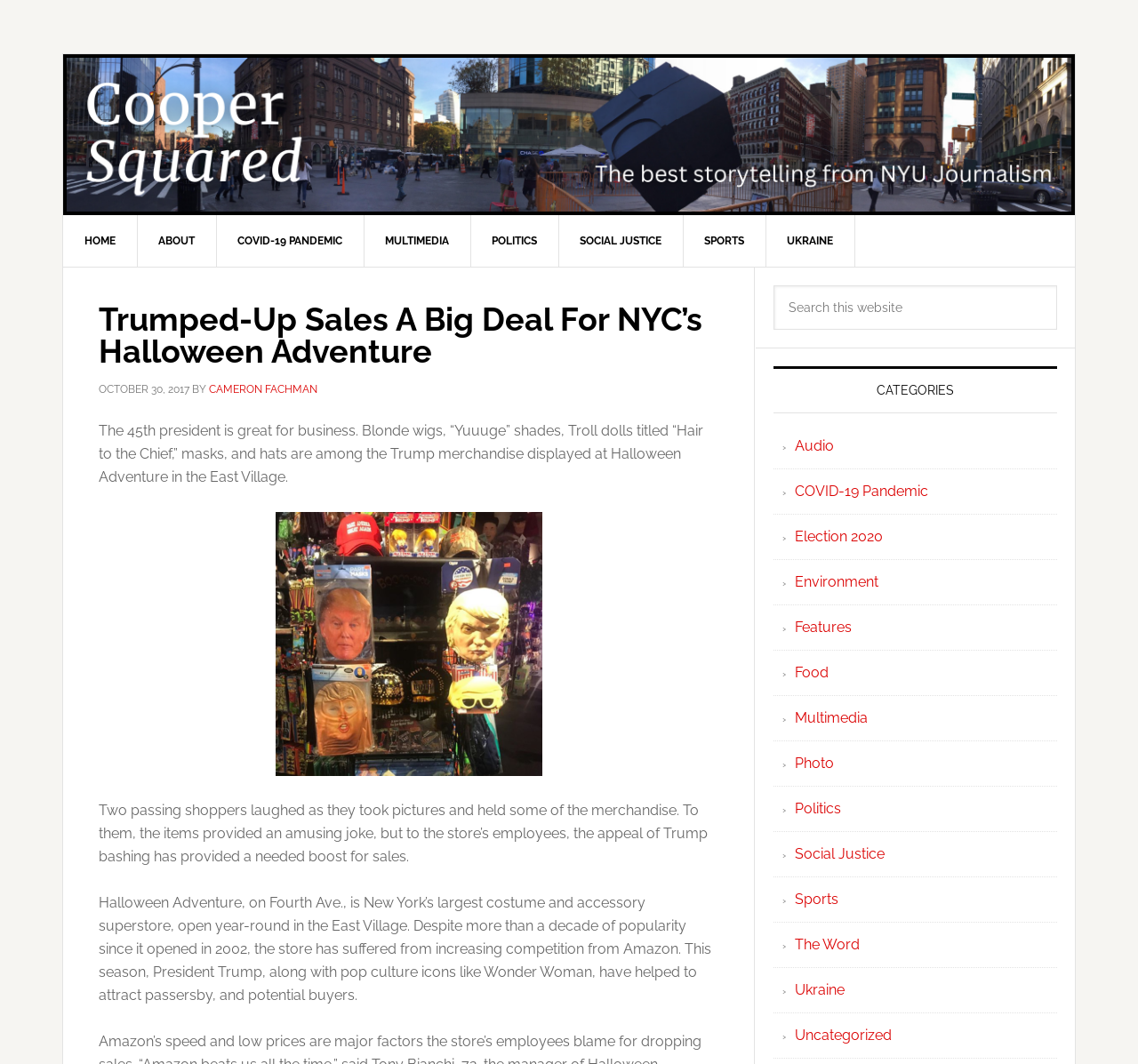Determine the coordinates of the bounding box that should be clicked to complete the instruction: "Click on the 'POLITICS' link". The coordinates should be represented by four float numbers between 0 and 1: [left, top, right, bottom].

[0.413, 0.202, 0.491, 0.251]